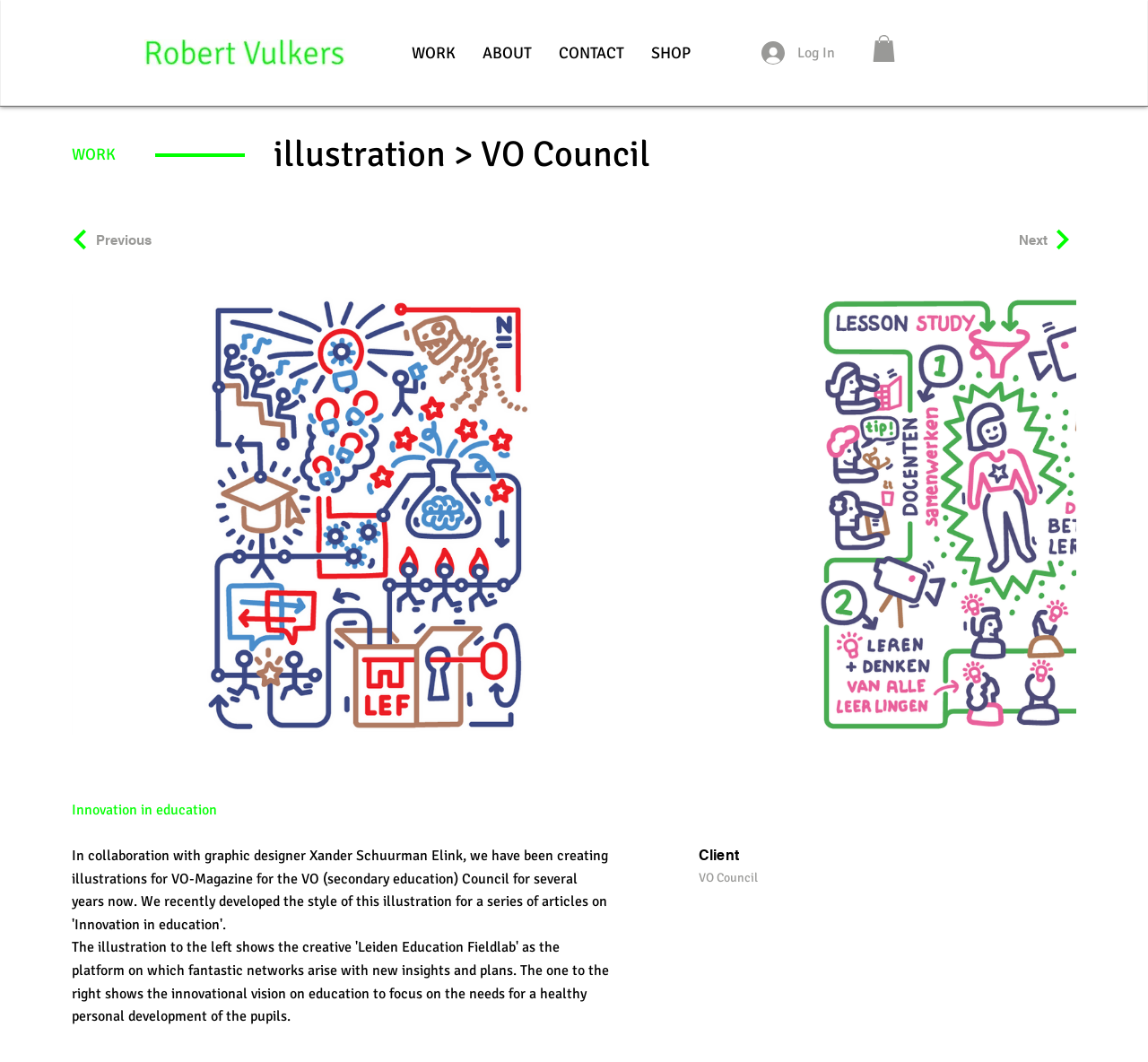What is the section of the magazine?
Please answer the question with as much detail and depth as you can.

The section of the magazine can be found in the text 'Innovation in education' at the bottom of the webpage.